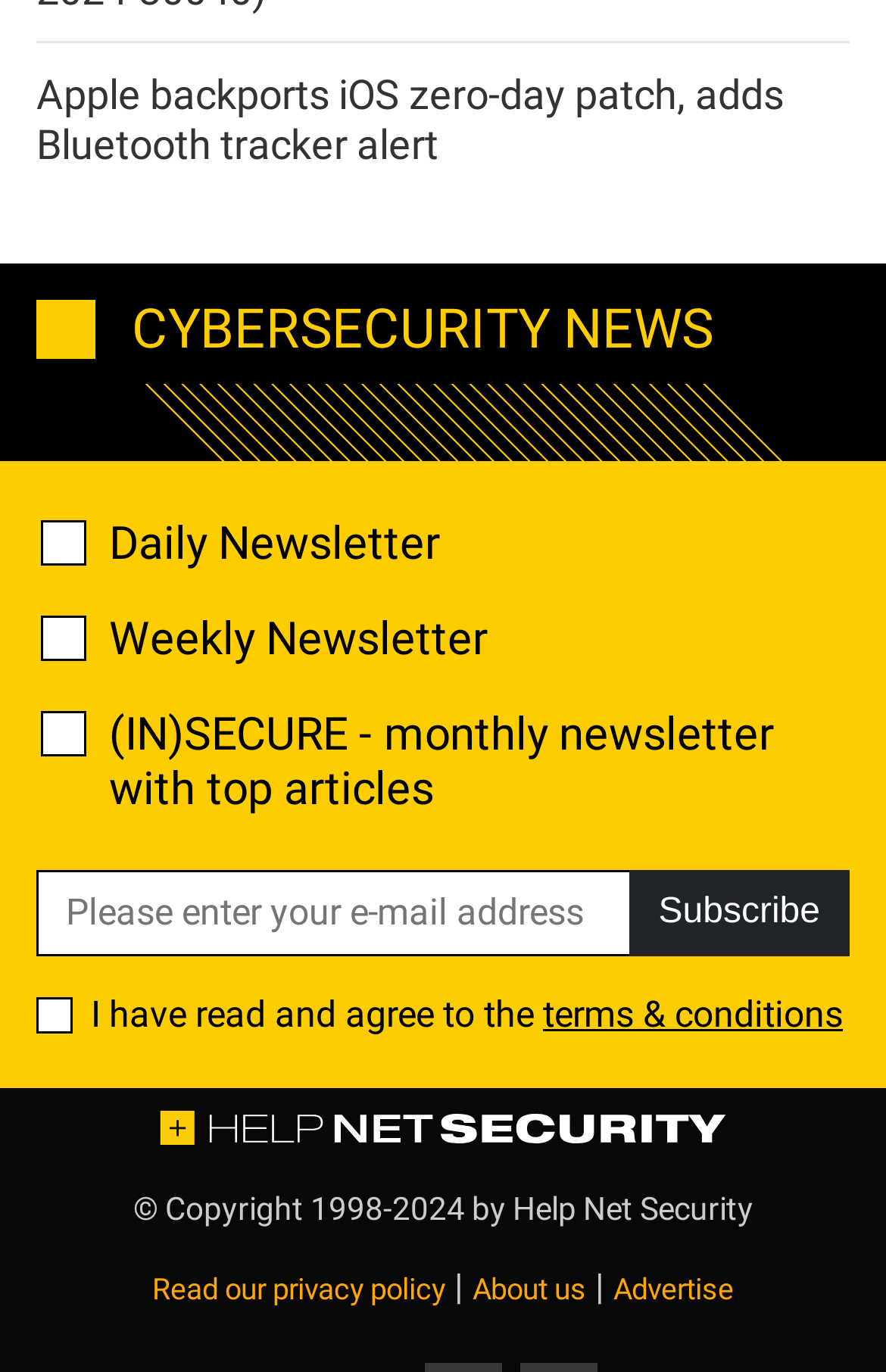Using the details in the image, give a detailed response to the question below:
How many newsletter options are available?

I counted the number of checkbox elements with labels 'Daily Newsletter', 'Weekly Newsletter', and '(IN)SECURE - monthly newsletter with top articles' to determine that there are three newsletter options available.